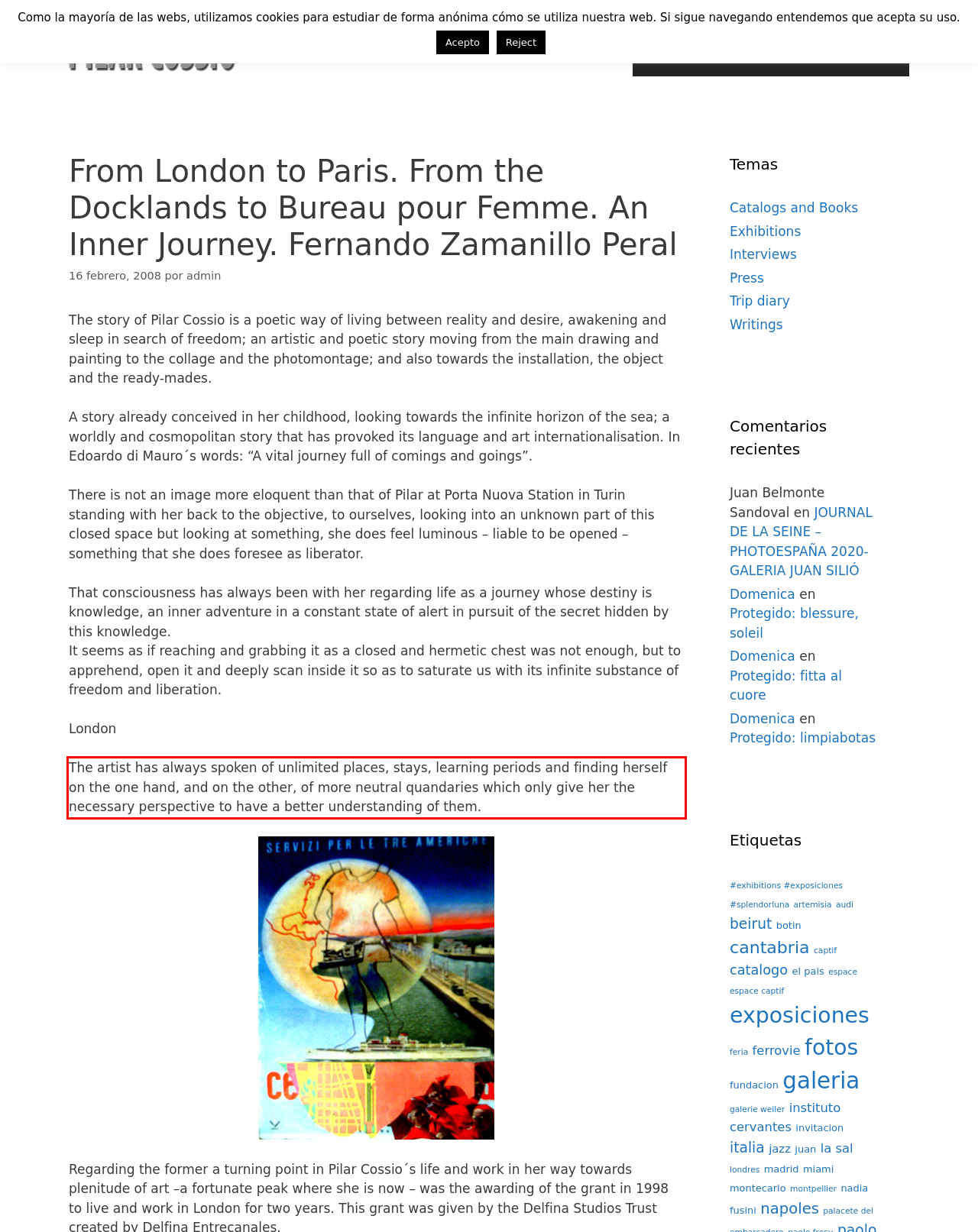Identify and extract the text within the red rectangle in the screenshot of the webpage.

The artist has always spoken of unlimited places, stays, learning periods and finding herself on the one hand, and on the other, of more neutral quandaries which only give her the necessary perspective to have a better understanding of them.